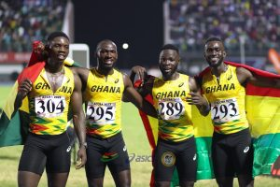Give a comprehensive caption that covers the entire image content.

The image captures the jubilant Ghanaian male relay team, proudly displaying their national colors as they celebrate their qualification for the Paris Olympic Games. Dressed in bright yellow uniforms emblazoned with "GHANA," the athletes exude a sense of unity and triumph, their contagious smiles reflecting the joy of their achievement. Each athlete grips a section of the Ghanaian flag, further emphasizing their national pride. The backdrop features a lively crowd, hinting at the energetic atmosphere of the event. This momentous occasion marks a significant milestone in their athletic careers, highlighting their hard work, dedication, and the spirit of teamwork.